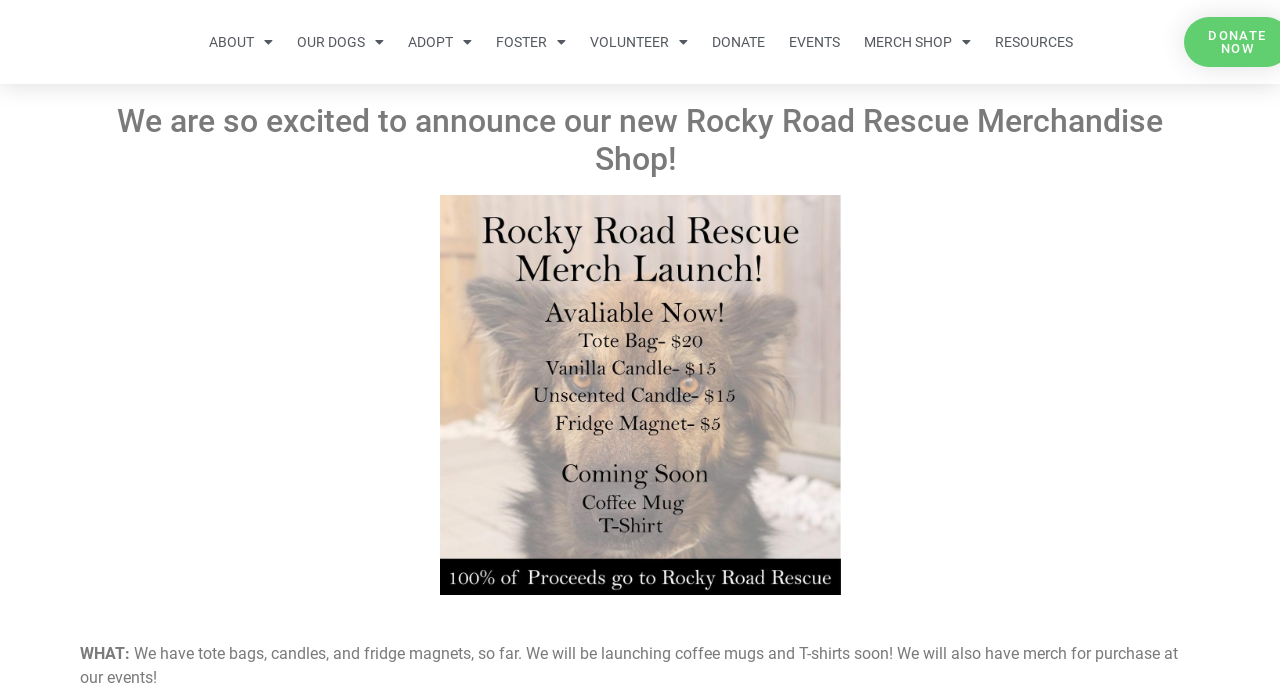Bounding box coordinates are specified in the format (top-left x, top-left y, bottom-right x, bottom-right y). All values are floating point numbers bounded between 0 and 1. Please provide the bounding box coordinate of the region this sentence describes: Accept

None